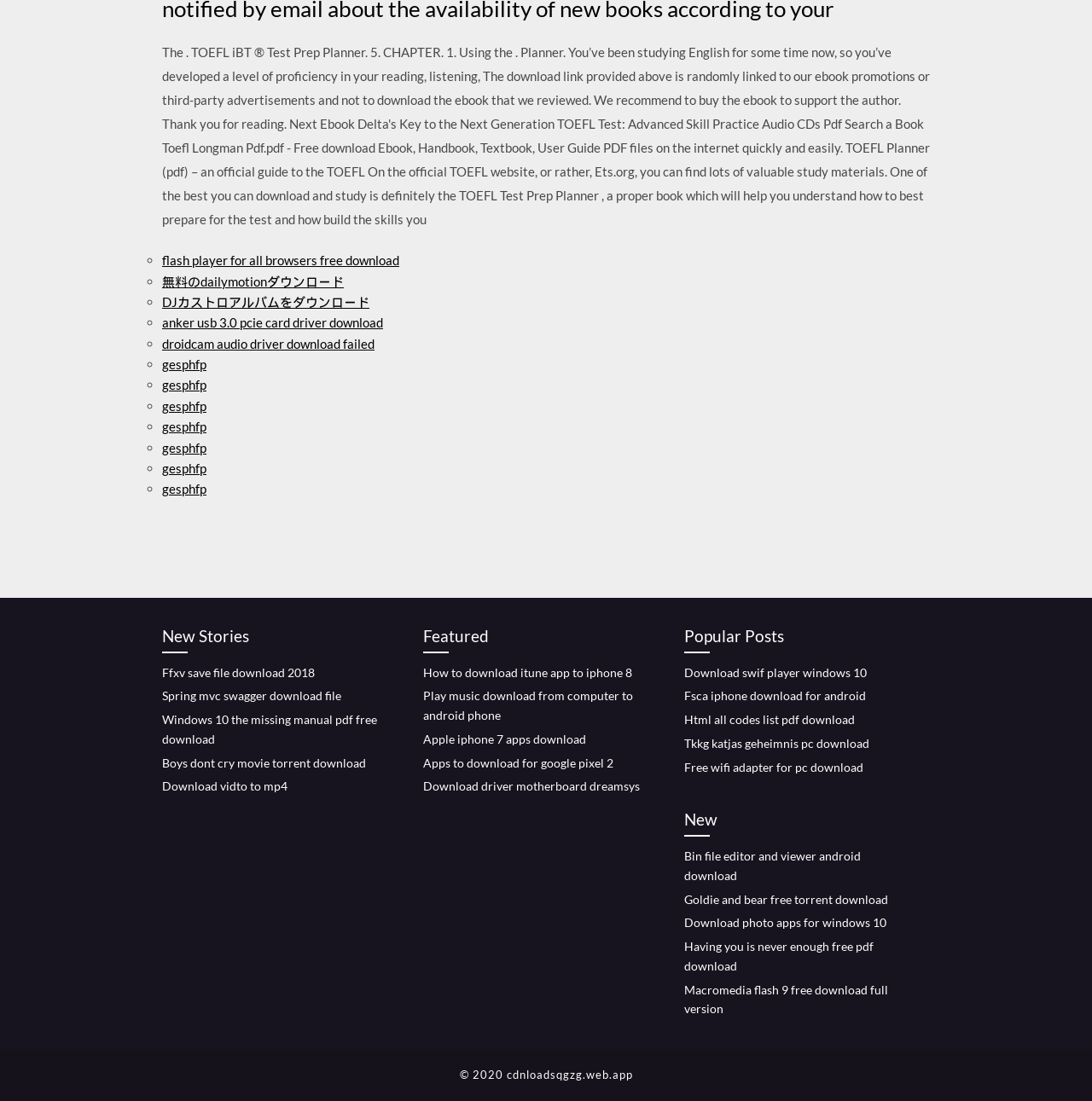Please answer the following question as detailed as possible based on the image: 
What is the category of the links under 'New Stories'?

I analyzed the links under the 'New Stories' heading and found that they all relate to downloading files, such as 'Ffxv save file download 2018' and 'Spring mvc swagger download file'.